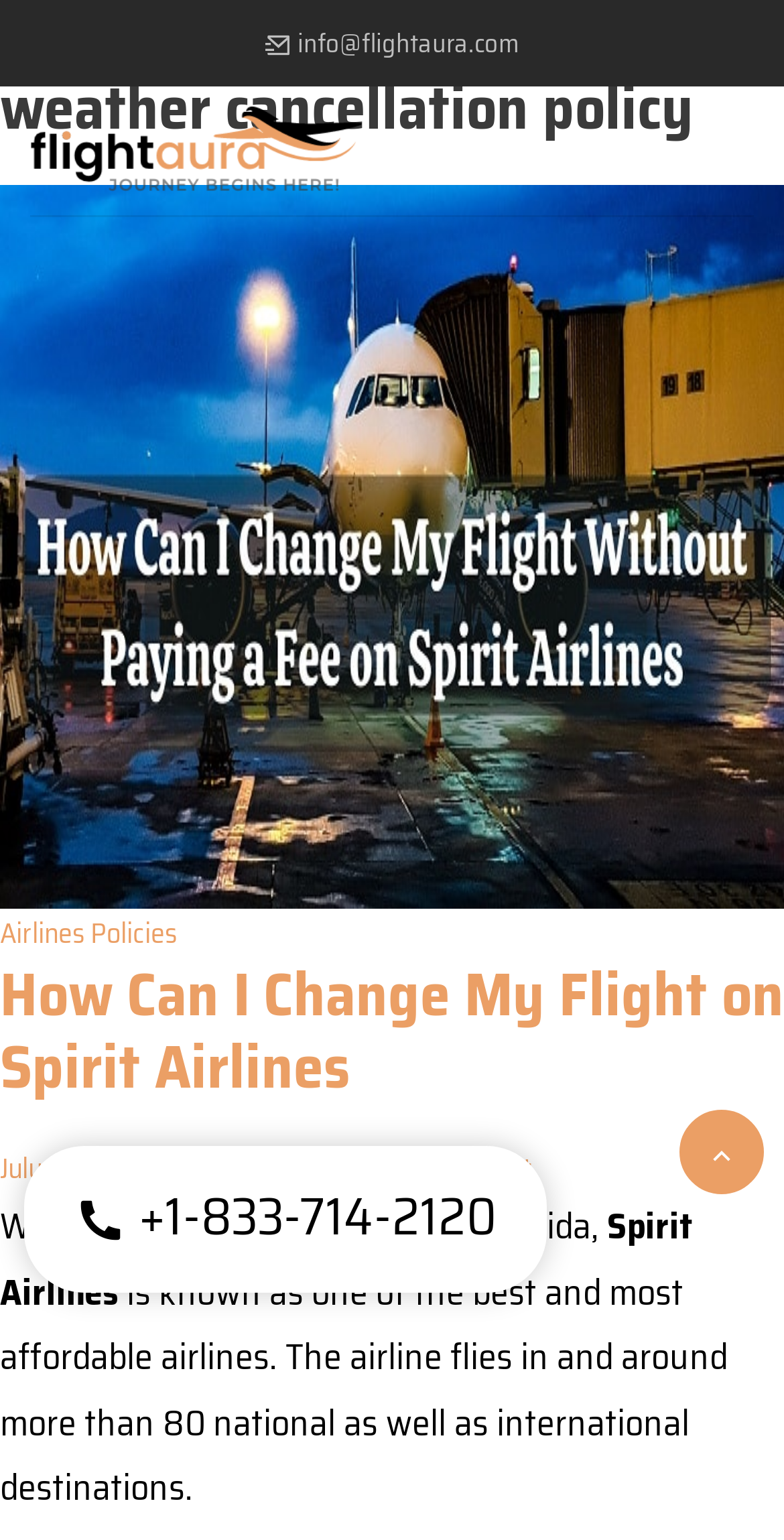Given the element description parent_node: Airlines Policies, specify the bounding box coordinates of the corresponding UI element in the format (top-left x, top-left y, bottom-right x, bottom-right y). All values must be between 0 and 1.

[0.0, 0.339, 1.0, 0.368]